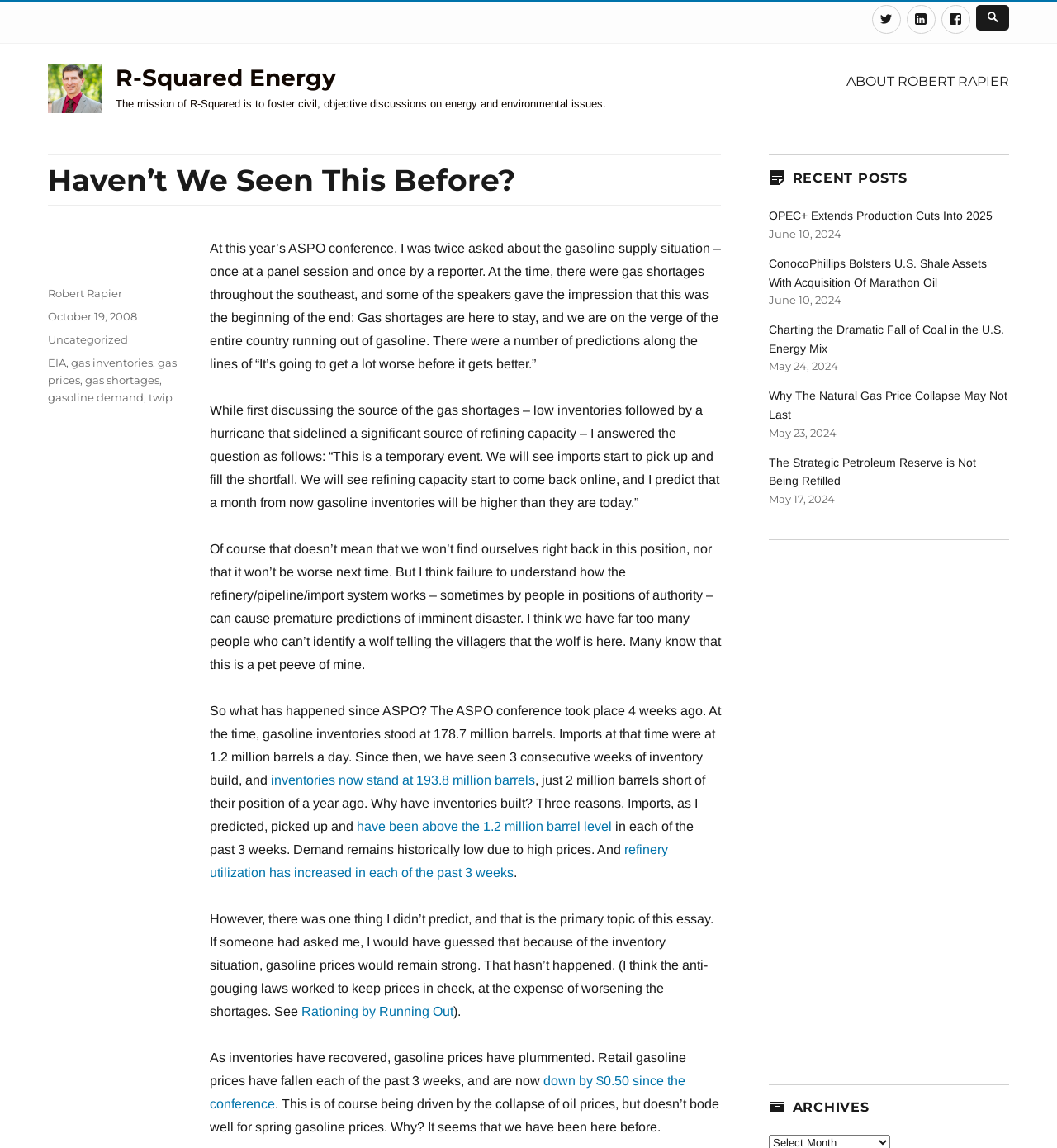Create a detailed narrative describing the layout and content of the webpage.

The webpage is titled "Haven’t We Seen This Before? – R-Squared Energy" and features a navigation menu at the top right corner with social links to Twitter, LinkedIn, and Facebook. Below the navigation menu, there is a logo and a link to "R-Squared Energy" on the top left corner, accompanied by a brief description of the mission of R-Squared.

The main content of the webpage is an article with the title "Haven’t We Seen This Before?" written by Robert Rapier. The article discusses the gasoline supply situation, predicting that imports will increase and refining capacity will come back online, leading to higher gasoline inventories. The article also mentions that despite the recovery of inventories, gasoline prices have plummeted, which may not bode well for spring gasoline prices.

The article is divided into several paragraphs, with links to related topics and references throughout the text. At the bottom of the article, there is a footer section with information about the author, the date of posting, categories, and tags.

On the right side of the webpage, there is a section titled "RECENT POSTS" with links to several recent articles, including "OPEC+ Extends Production Cuts Into 2025", "ConocoPhillips Bolsters U.S. Shale Assets With Acquisition Of Marathon Oil", and "Charting the Dramatic Fall of Coal in the U.S. Energy Mix". Each article is accompanied by a date.

Below the "RECENT POSTS" section, there is an advertisement iframe. Finally, at the bottom right corner of the webpage, there is a section titled "ARCHIVES".